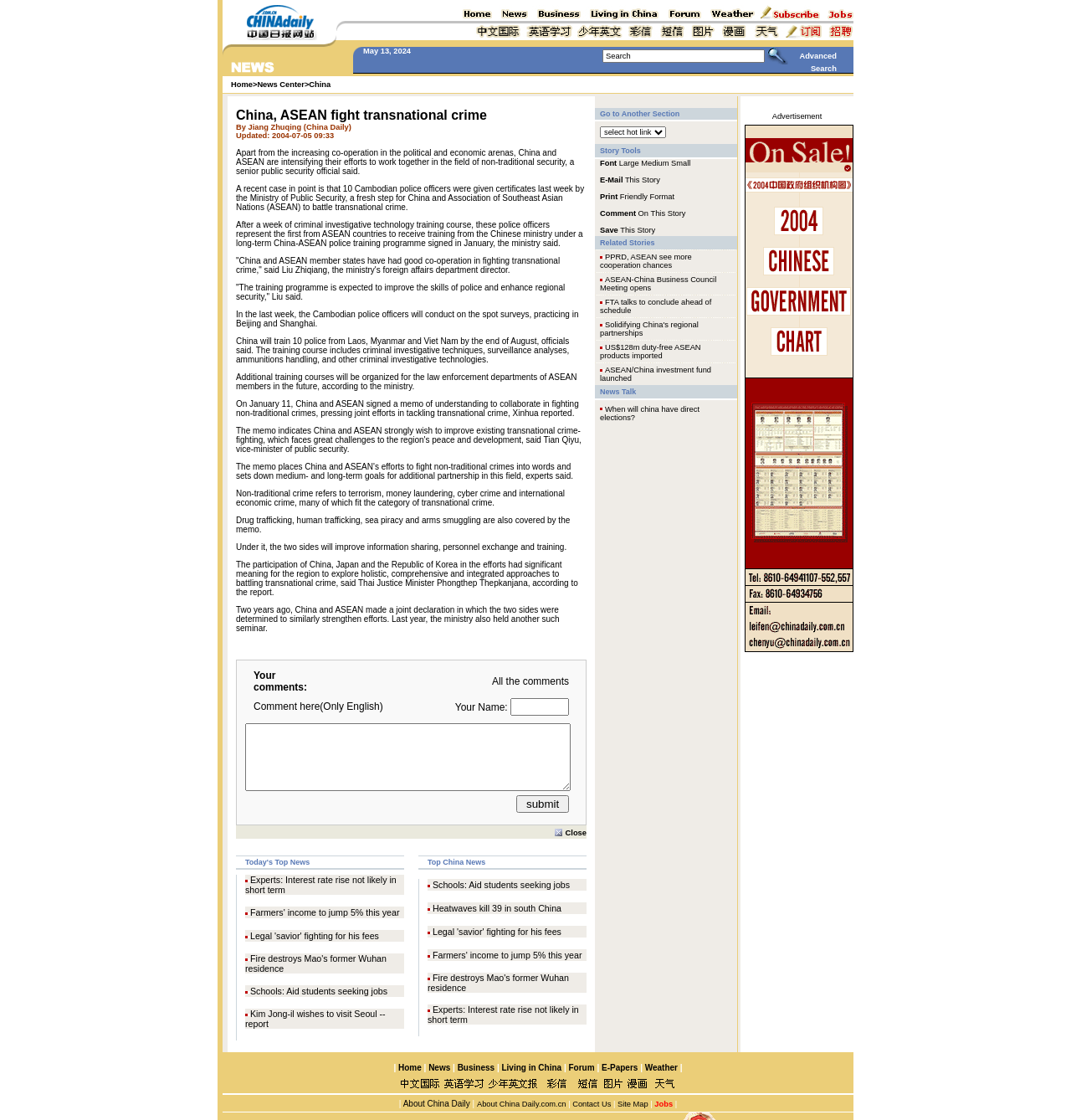Detail the webpage's structure and highlights in your description.

The webpage is about China and ASEAN's efforts to combat transnational crime. At the top, there is a layout table with two rows, each containing several layout table cells. The first row has two cells, each containing an image. The second row has multiple cells, with some containing images and others containing text, including a breadcrumb navigation menu with links to "News Center" and "China".

Below this table, there is another layout table with multiple rows and columns. The first row has several cells, each containing an image. The second row has cells with images and text, including a title "China, ASEAN fight transnational crime" and a brief description of the article. The article itself is divided into paragraphs, with some containing images.

On the right side of the article, there is a section for user comments, with a title "Your comments" and a form to submit a comment. The form includes a text box for the comment and a submit button.

Throughout the webpage, there are multiple images, including icons and photographs, which are scattered across the layout tables and cells. The overall structure of the webpage is complex, with multiple nested tables and cells, but the content is organized in a way that makes it easy to read and navigate.